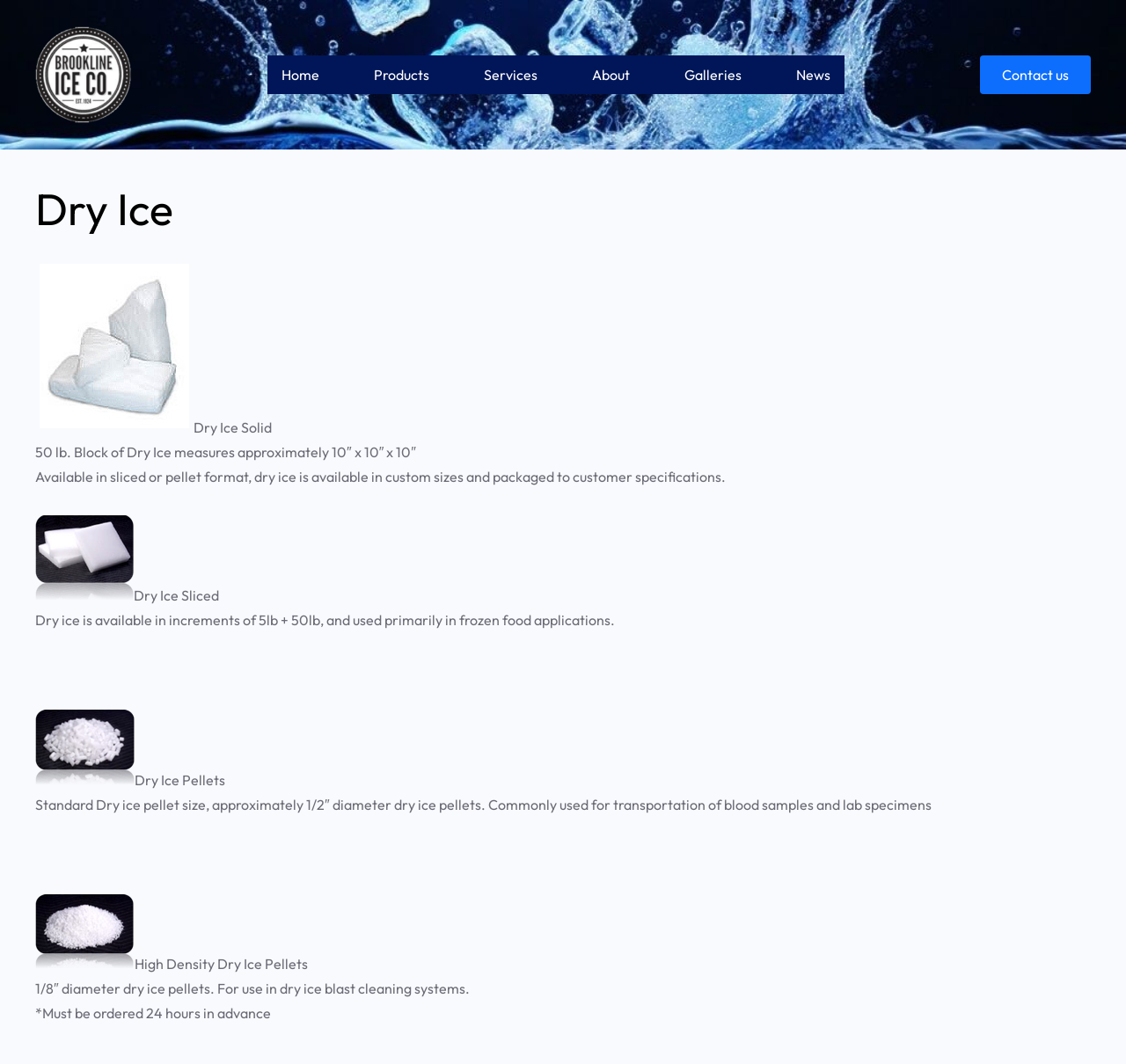What are the available formats of dry ice?
Refer to the image and provide a concise answer in one word or phrase.

Sliced or pellet